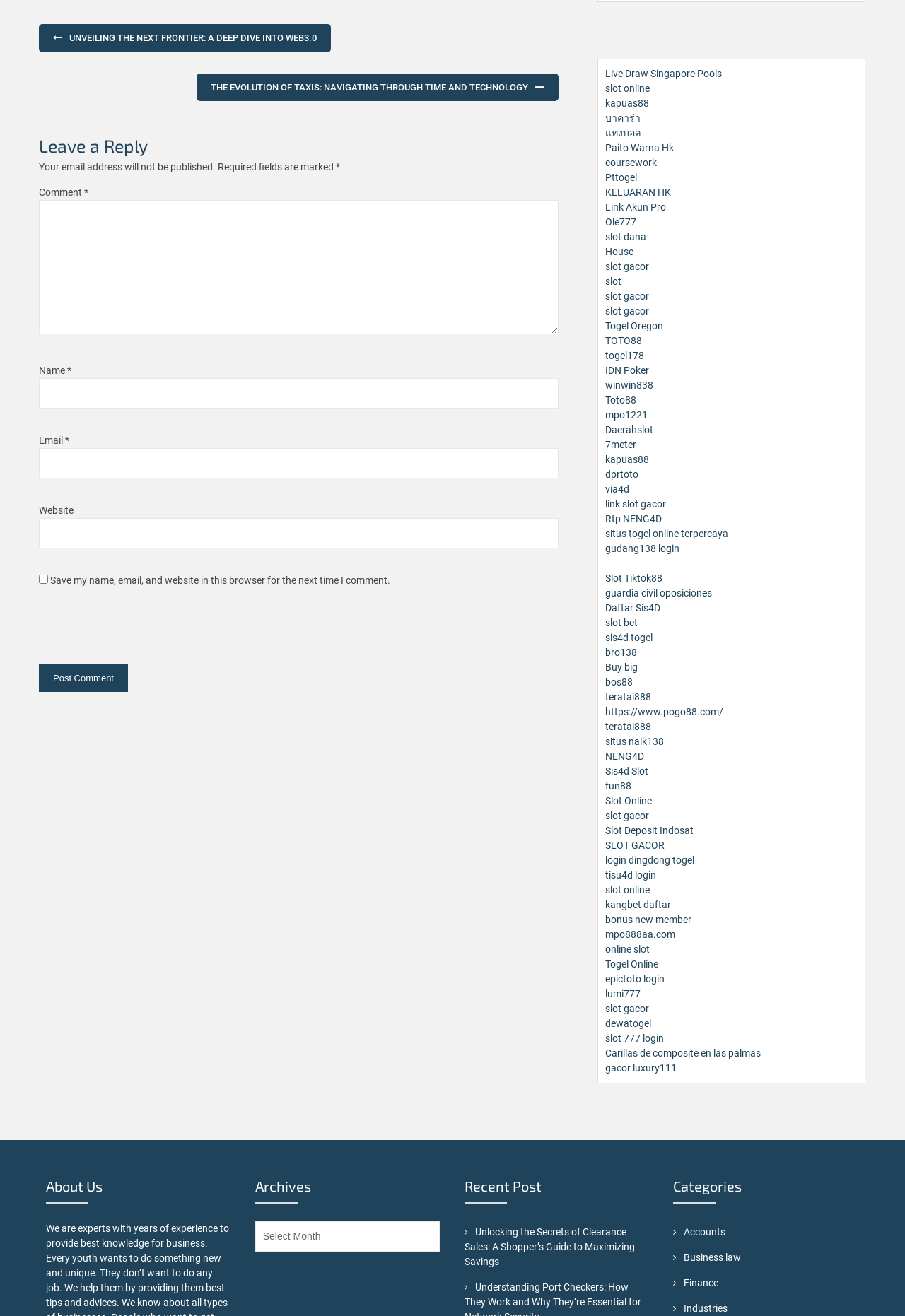What is the name of the reCAPTCHA service used on this webpage?
Can you give a detailed and elaborate answer to the question?

I can see that there is an iframe present on the webpage with the description 'reCAPTCHA', which suggests that this webpage uses the reCAPTCHA service to prevent spam comments.